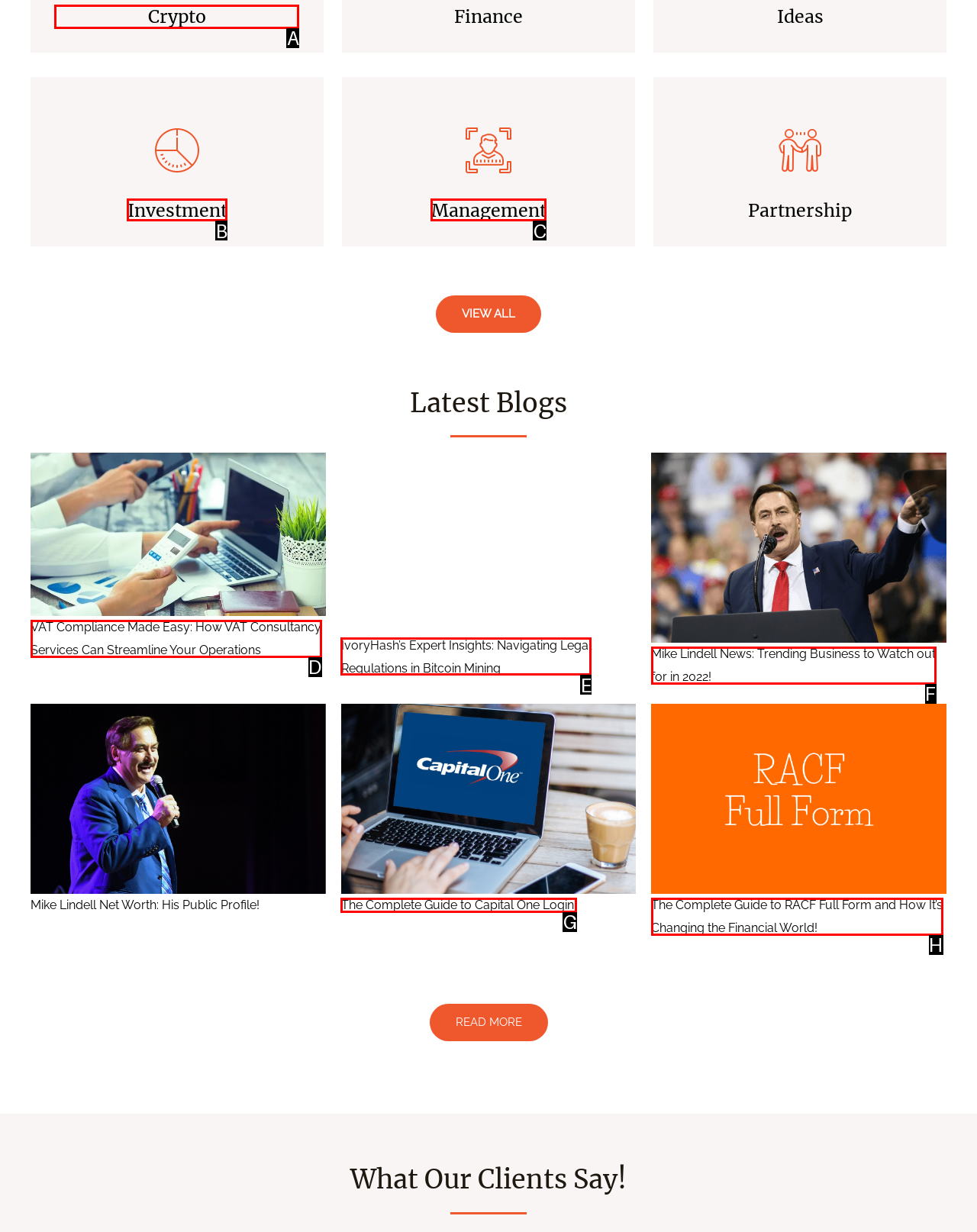Select the letter of the UI element you need to click on to fulfill this task: Click on Crypto. Write down the letter only.

A